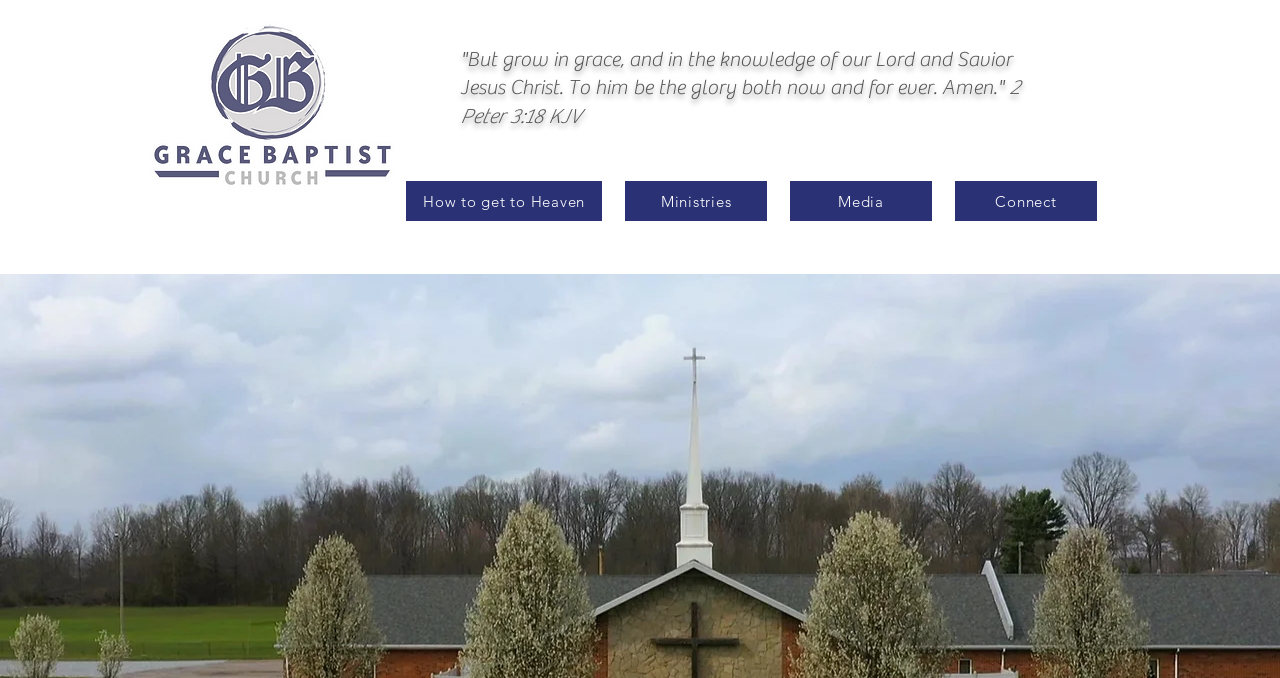Please provide a one-word or phrase answer to the question: 
What is the quote on the top of the page?

2 Peter 3:18 KJV